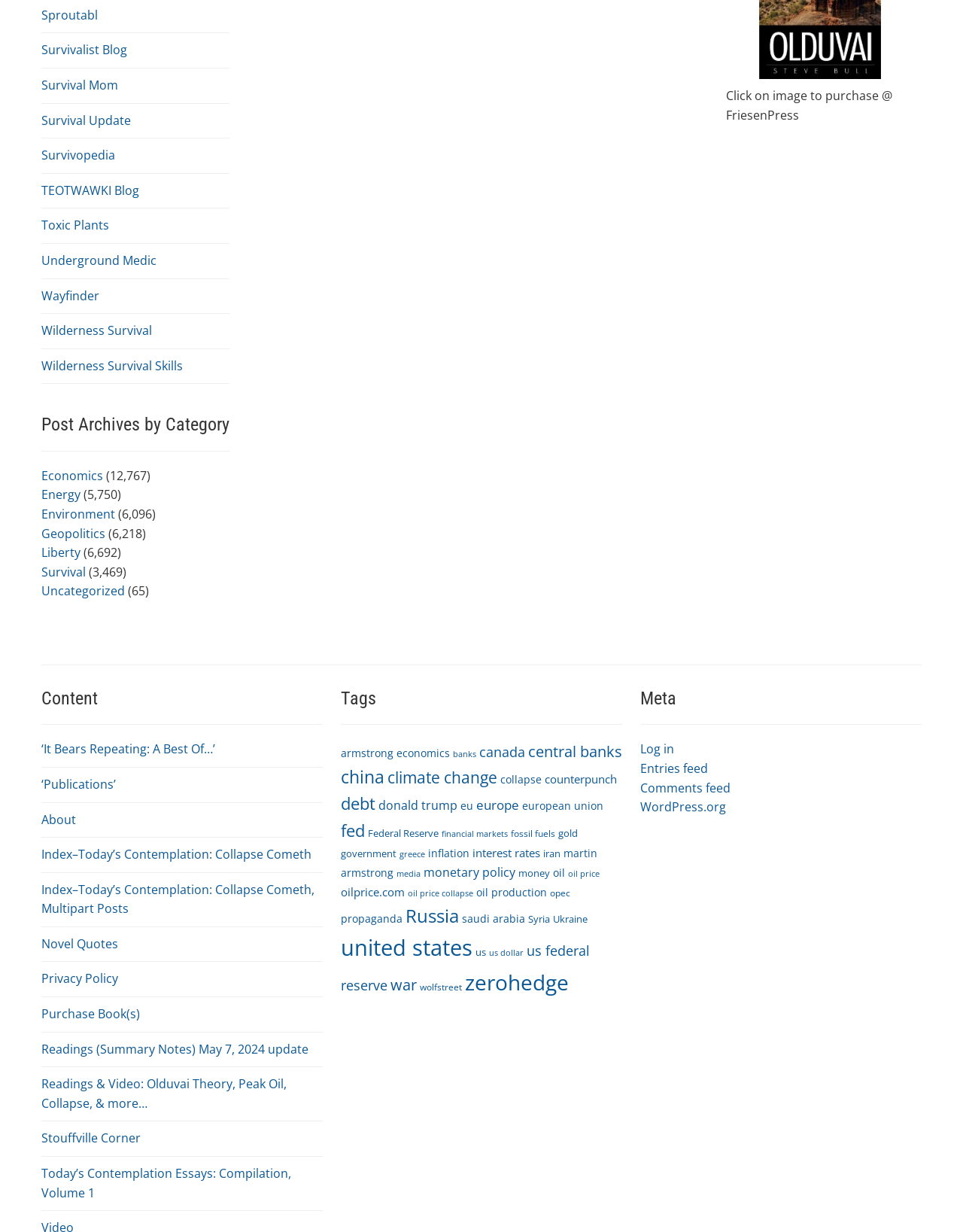Provide the bounding box coordinates of the HTML element this sentence describes: "Wilderness Survival Skills". The bounding box coordinates consist of four float numbers between 0 and 1, i.e., [left, top, right, bottom].

[0.043, 0.29, 0.19, 0.303]